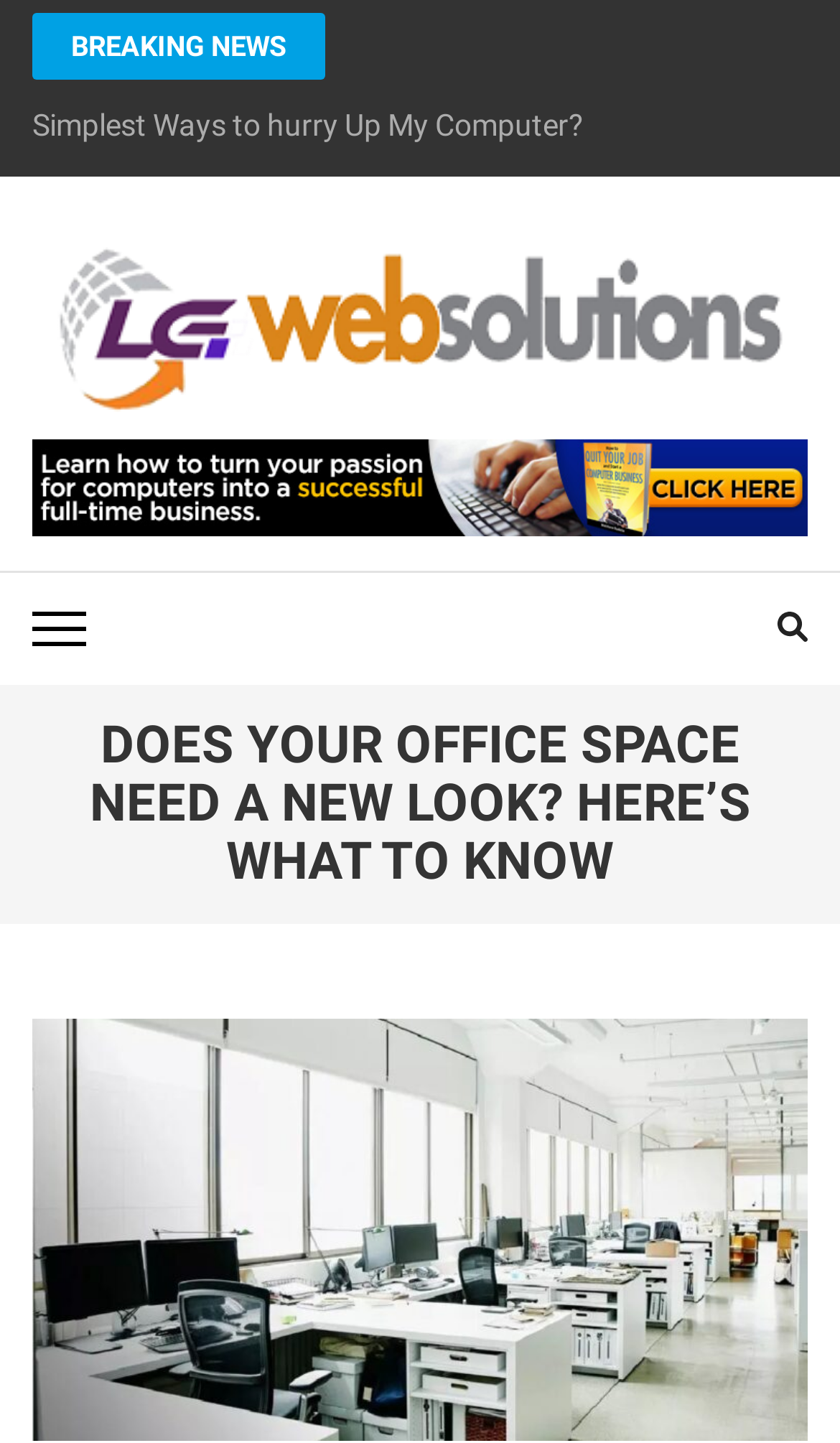Refer to the image and provide an in-depth answer to the question:
How many buttons are on the top navigation bar?

I counted the number of button elements on the top navigation bar by looking at the bounding box coordinates and determining their vertical positions. There are three buttons: one with no text, one with the text 'Search', and one with no text.